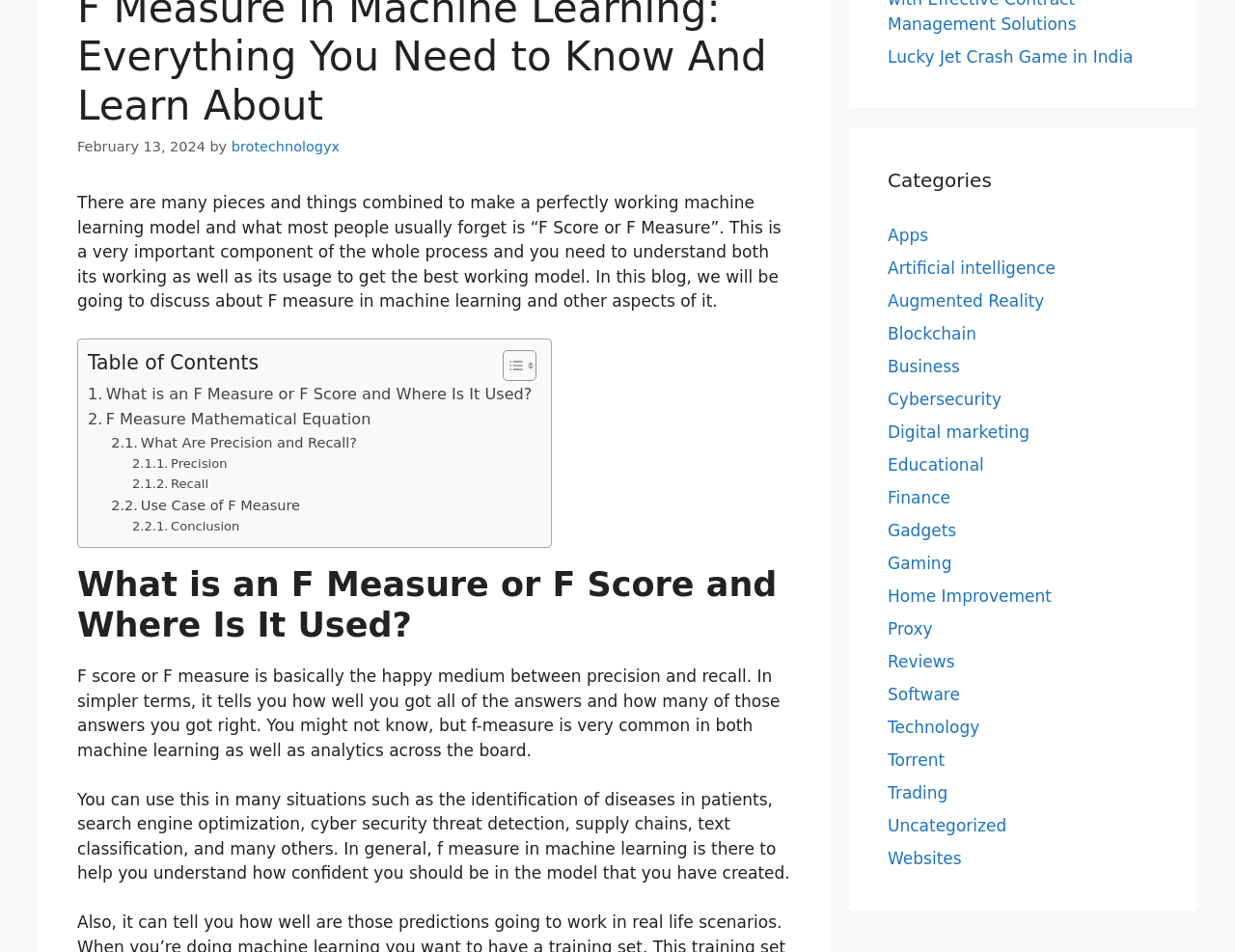Determine the bounding box for the UI element that matches this description: "NEWS".

None